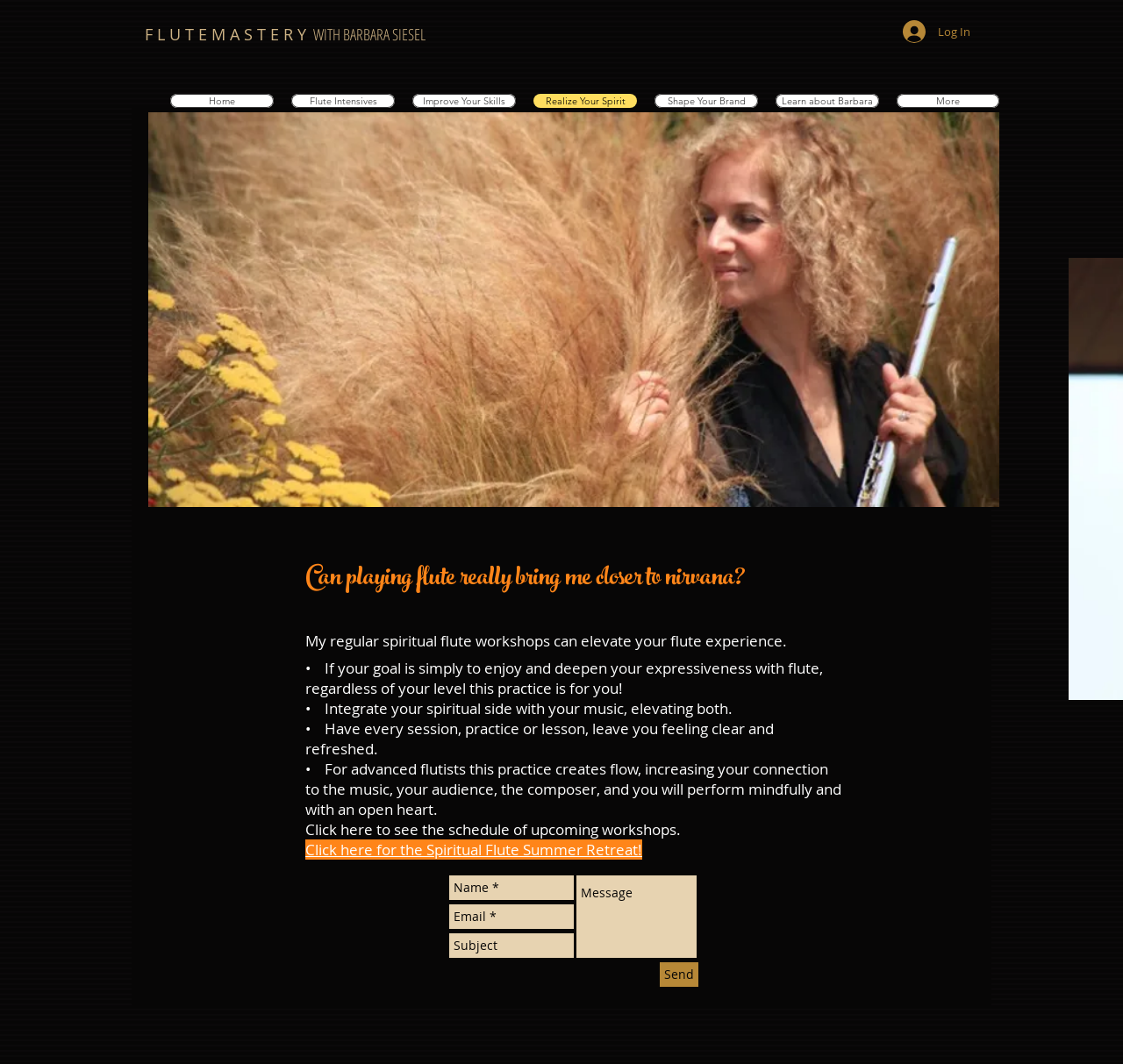From the webpage screenshot, identify the region described by Shape Your Brand. Provide the bounding box coordinates as (top-left x, top-left y, bottom-right x, bottom-right y), with each value being a floating point number between 0 and 1.

[0.583, 0.088, 0.675, 0.101]